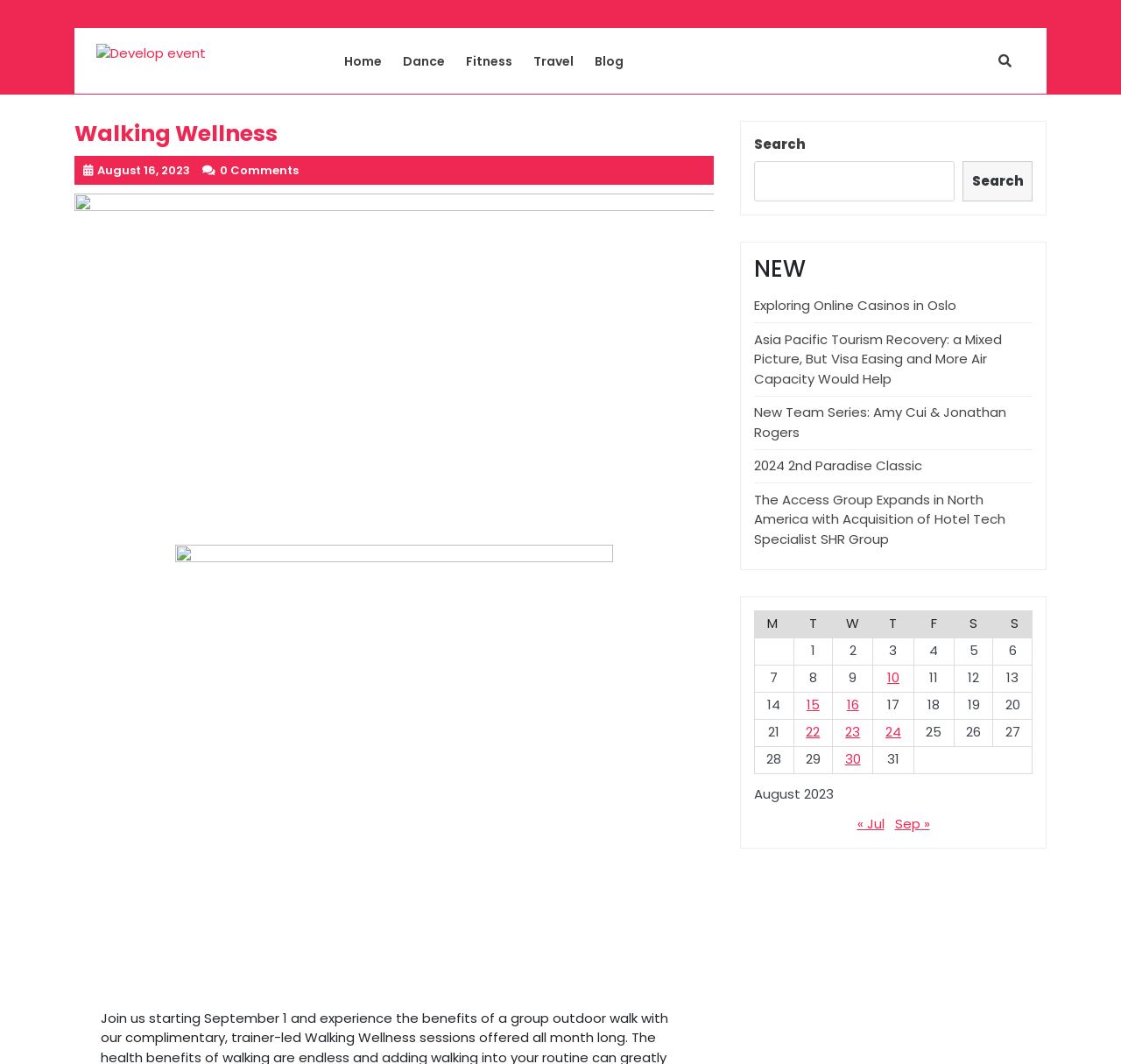Locate the bounding box coordinates of the area that needs to be clicked to fulfill the following instruction: "Search for something". The coordinates should be in the format of four float numbers between 0 and 1, namely [left, top, right, bottom].

[0.673, 0.151, 0.851, 0.189]